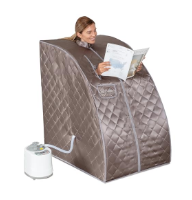Formulate a detailed description of the image content.

The image features a person comfortably seated inside a portable steam sauna. This spa tent, designed for home use, allows for relaxing detox sessions. The individual is enjoying a leisurely moment, reading a magazine while enveloped in the warm, quilted exterior of the sauna. Beside the sauna is a compact steam generator, which controls the time and temperature, enhancing the therapeutic experience. This setup emphasizes convenience and relaxation, making it an inviting option for anyone looking to unwind at home.